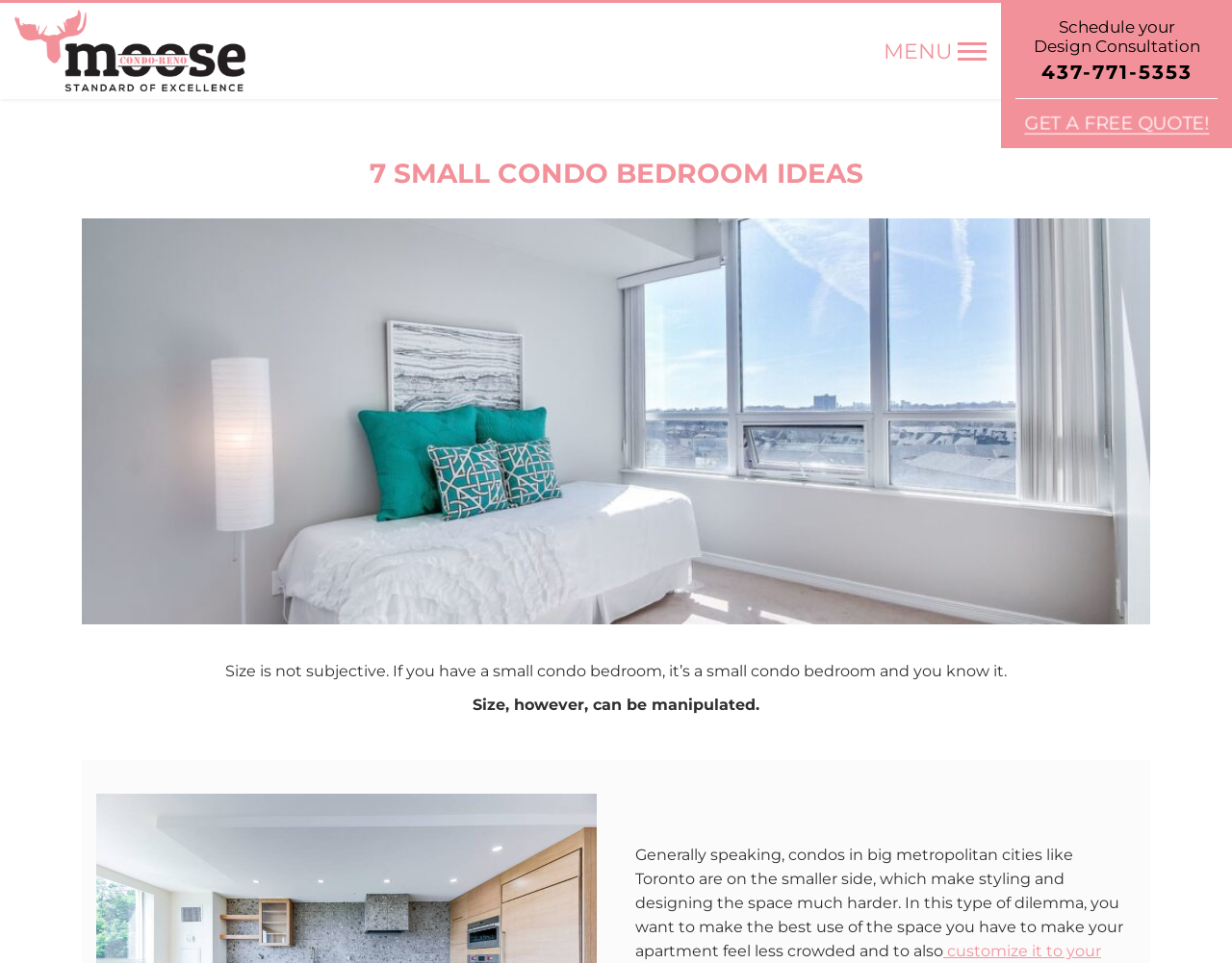Using the given description, provide the bounding box coordinates formatted as (top-left x, top-left y, bottom-right x, bottom-right y), with all values being floating point numbers between 0 and 1. Description: title="Moose Condo Reno"

[0.012, 0.01, 0.199, 0.029]